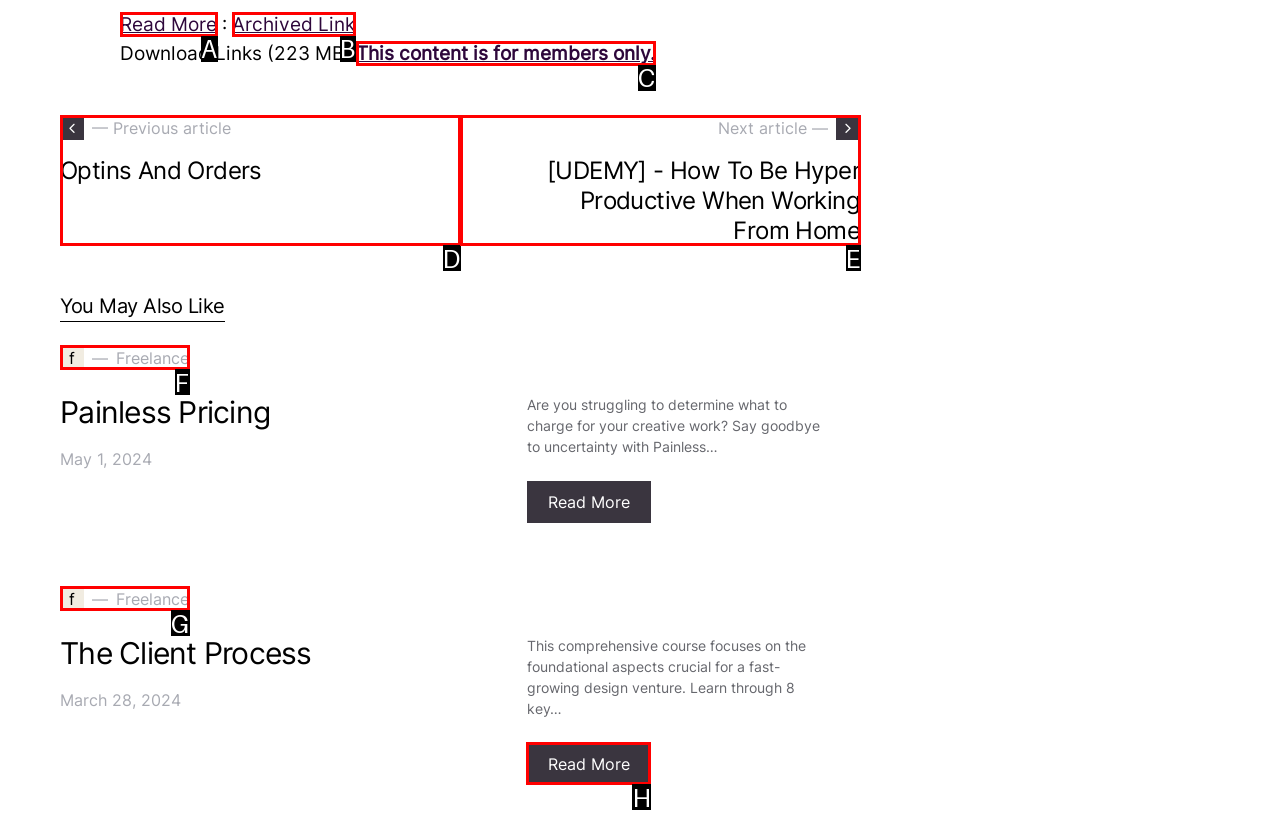Choose the option that matches the following description: Show More
Answer with the letter of the correct option.

None